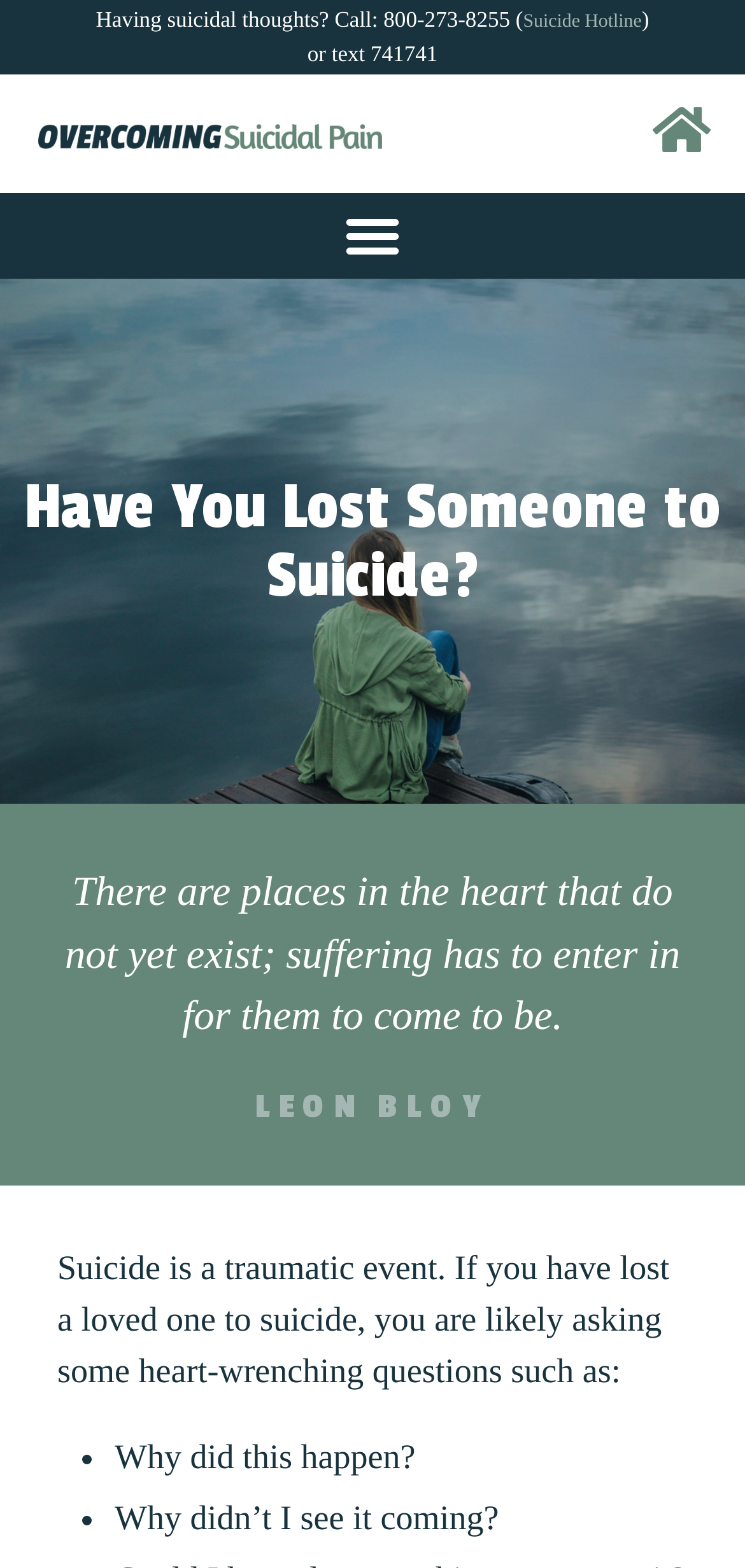What is the suicide hotline number?
By examining the image, provide a one-word or phrase answer.

800-273-8255